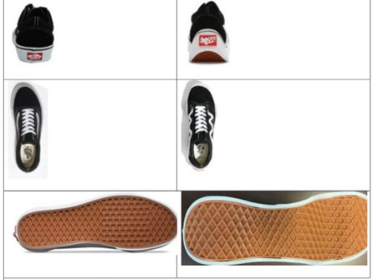What pattern is on the outsole of the shoe?
Refer to the image and provide a detailed answer to the question.

The caption highlights the distinctive waffle-patterned outsole, emphasizing its grip and flexibility, which suggests that the outsole of the shoe has a waffle-patterned design.